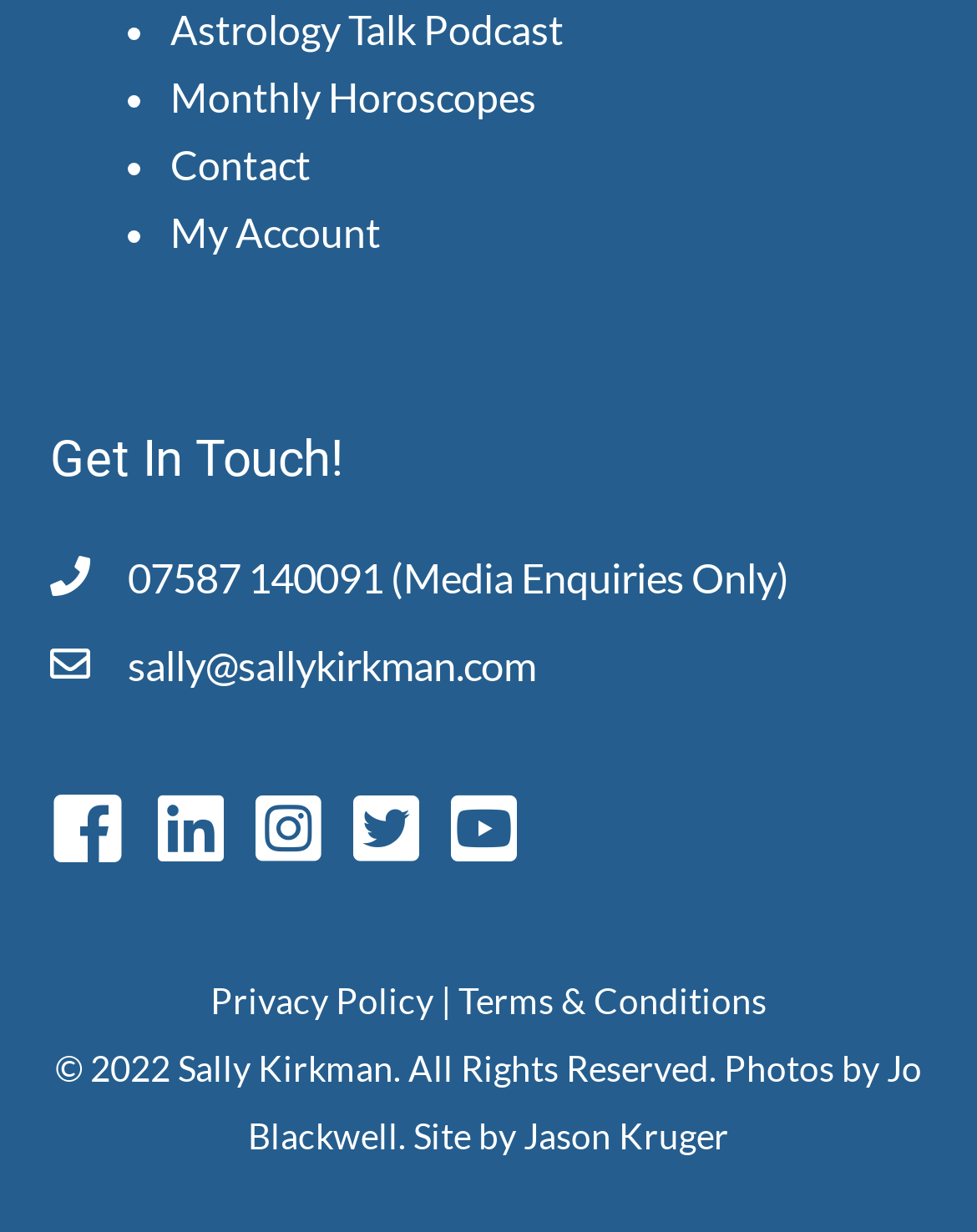Please identify the bounding box coordinates of the clickable area that will allow you to execute the instruction: "contact Sally Kirkman".

[0.174, 0.114, 0.318, 0.152]